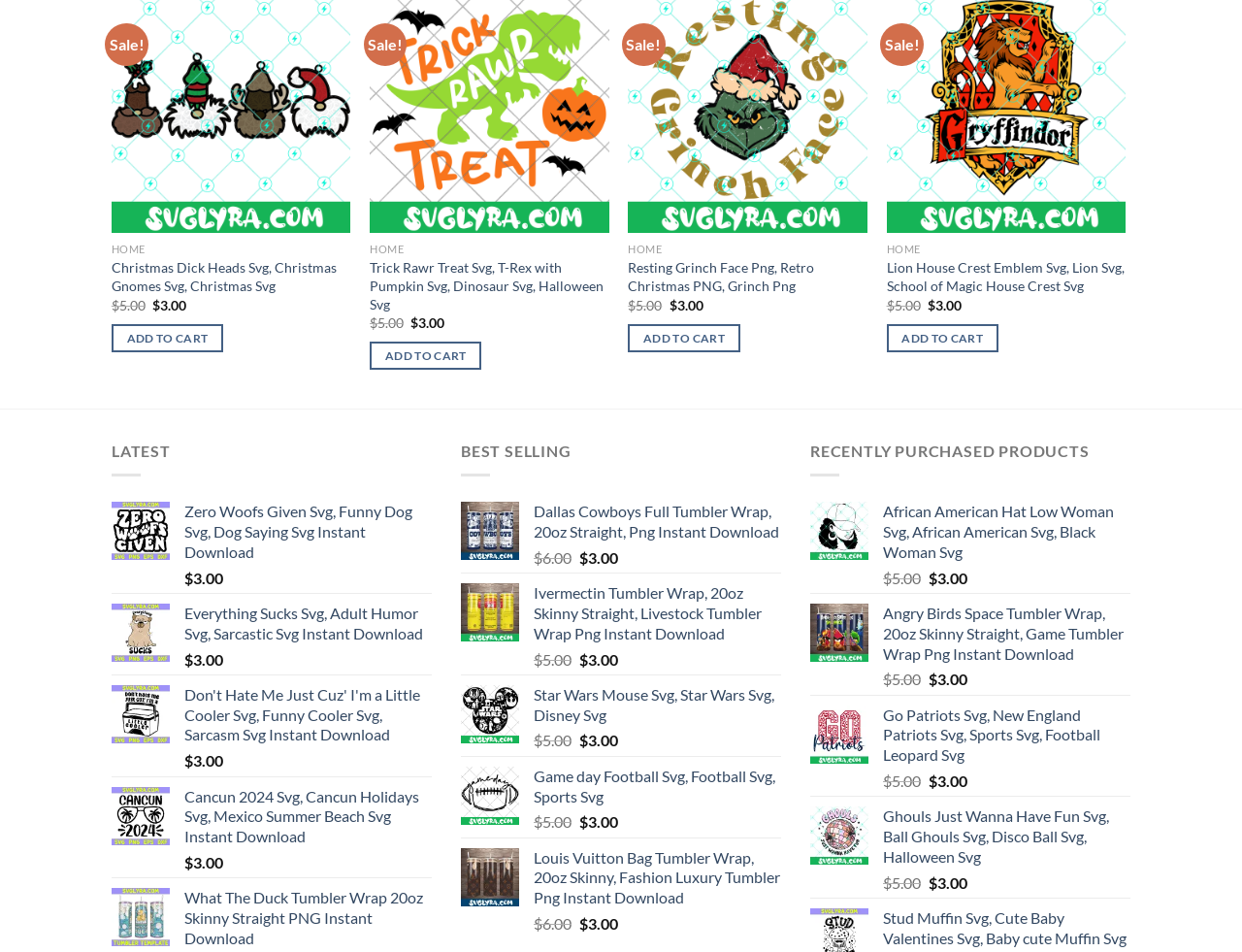Find the bounding box coordinates of the element to click in order to complete this instruction: "View 'Zero Woofs Given Zero Woofs Given Svg, Funny Dog Svg, Dog Saying Svg Instant Download'". The bounding box coordinates must be four float numbers between 0 and 1, denoted as [left, top, right, bottom].

[0.148, 0.527, 0.348, 0.591]